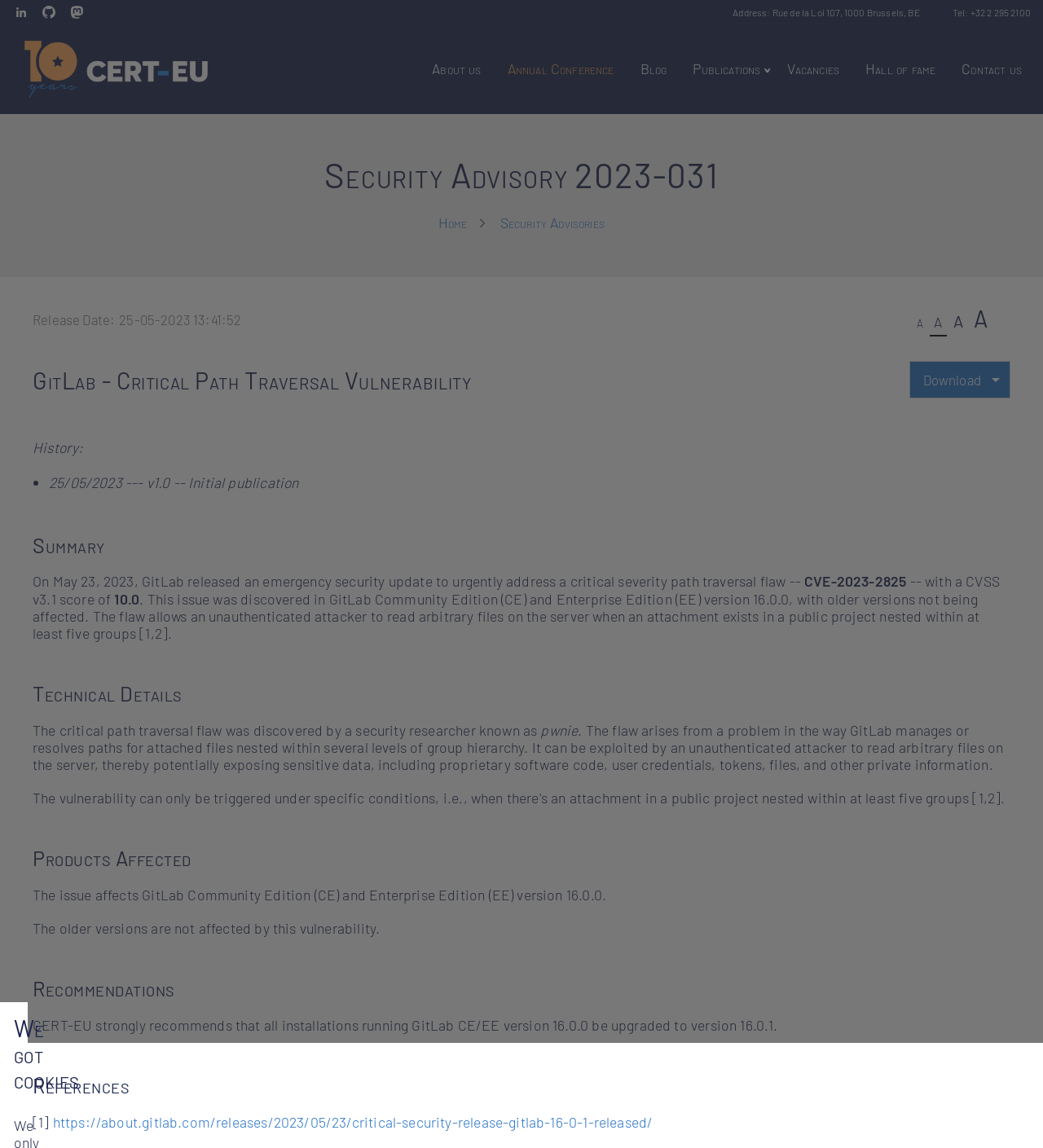Given the description: "Contact us", determine the bounding box coordinates of the UI element. The coordinates should be formatted as four float numbers between 0 and 1, [left, top, right, bottom].

[0.91, 0.041, 0.992, 0.079]